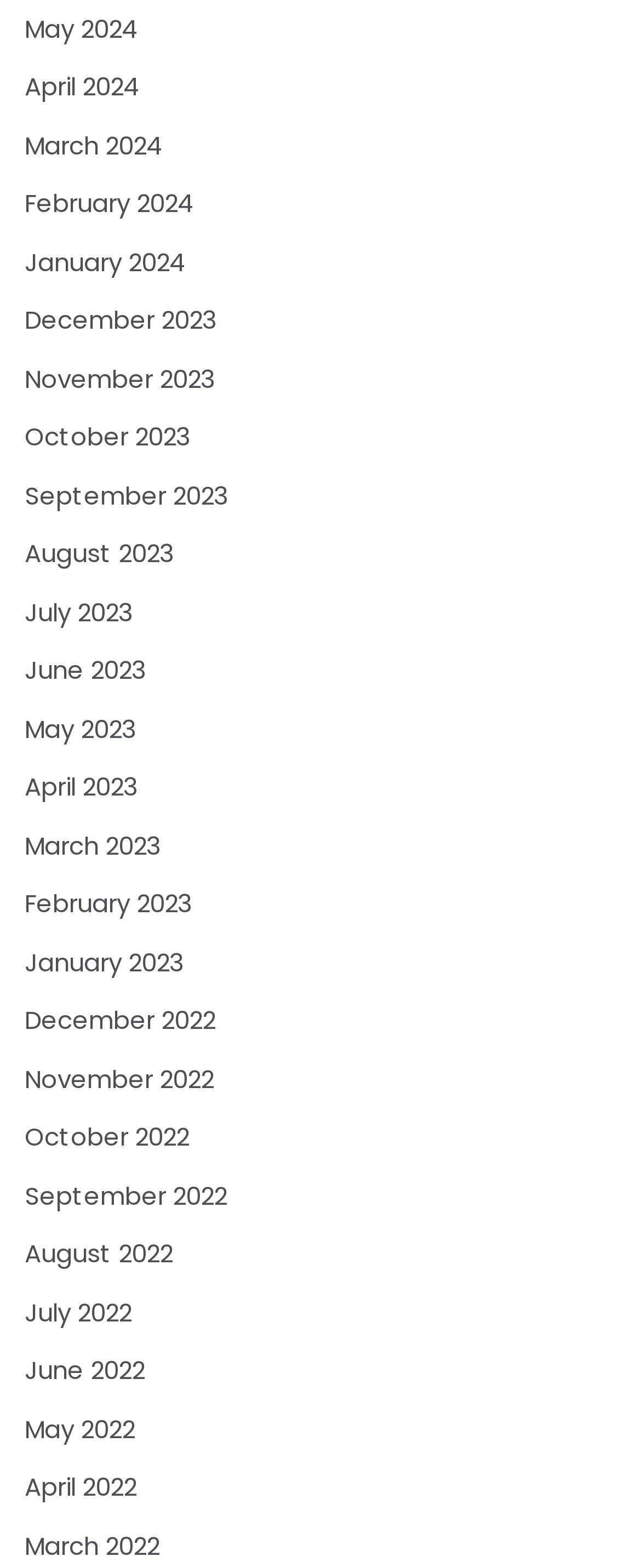Can you find the bounding box coordinates for the element that needs to be clicked to execute this instruction: "access March 2024"? The coordinates should be given as four float numbers between 0 and 1, i.e., [left, top, right, bottom].

[0.038, 0.081, 0.254, 0.103]